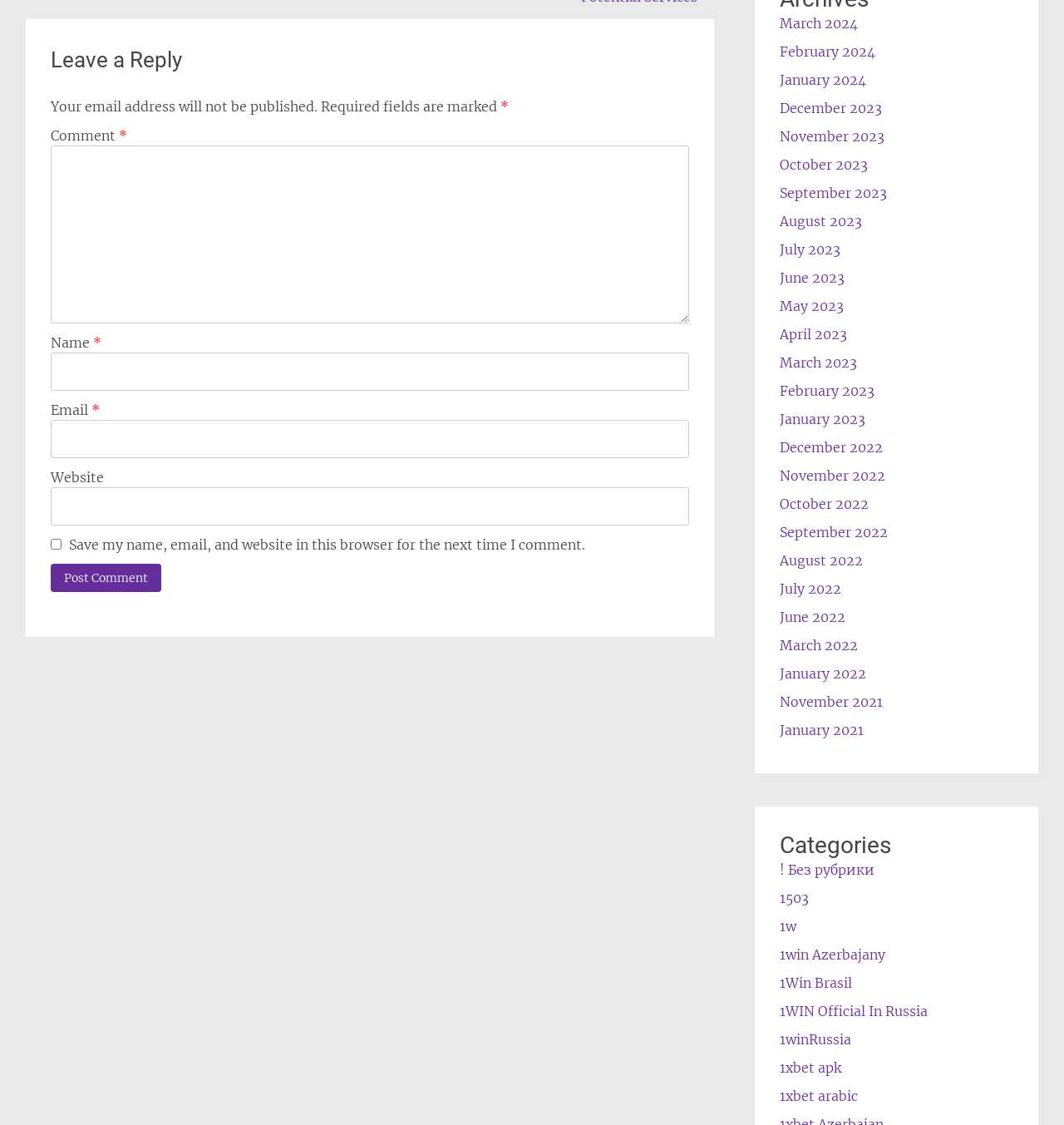Please identify the bounding box coordinates of the region to click in order to complete the task: "Get Started". The coordinates must be four float numbers between 0 and 1, specified as [left, top, right, bottom].

None